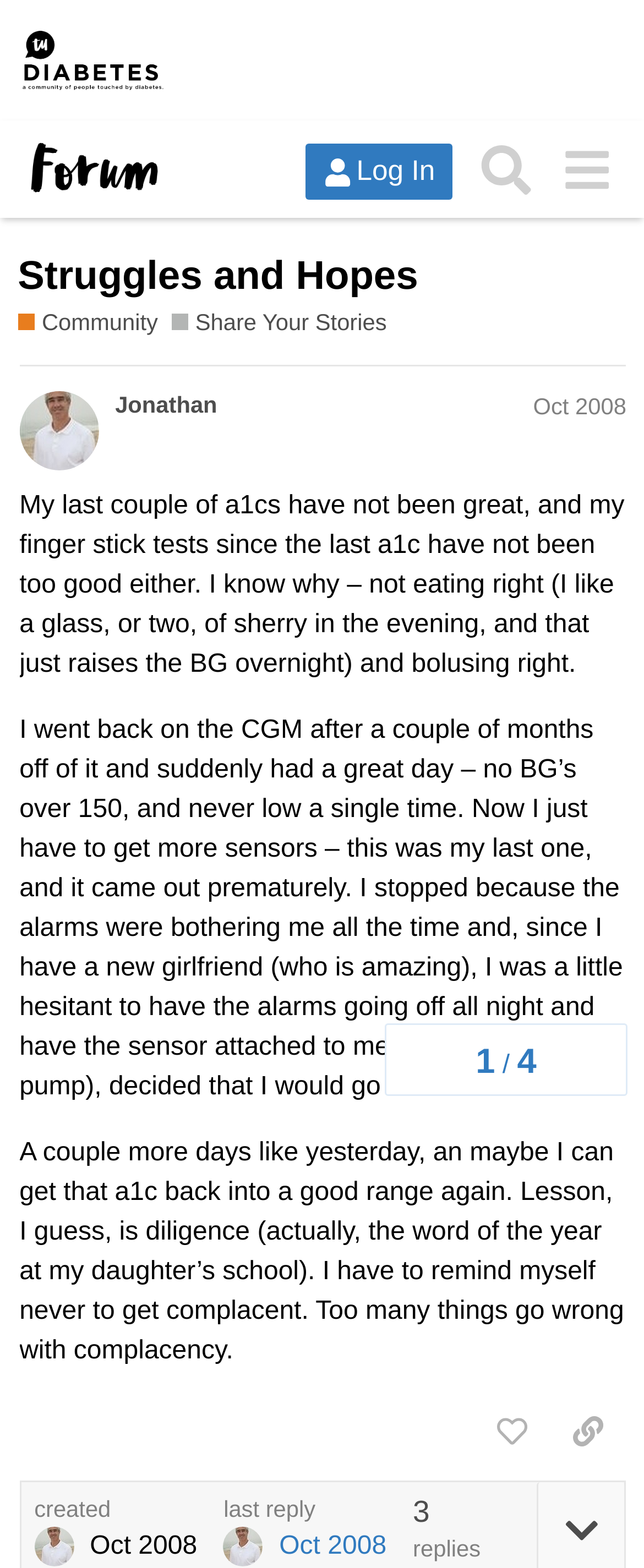Refer to the screenshot and answer the following question in detail:
What is the date of the post?

The date of the post can be found in the post content, where it is written as 'Oct 13, 2008 6:40 pm'. This is also indicated by the generic element with the text 'Oct 13, 2008 6:40 pm'.